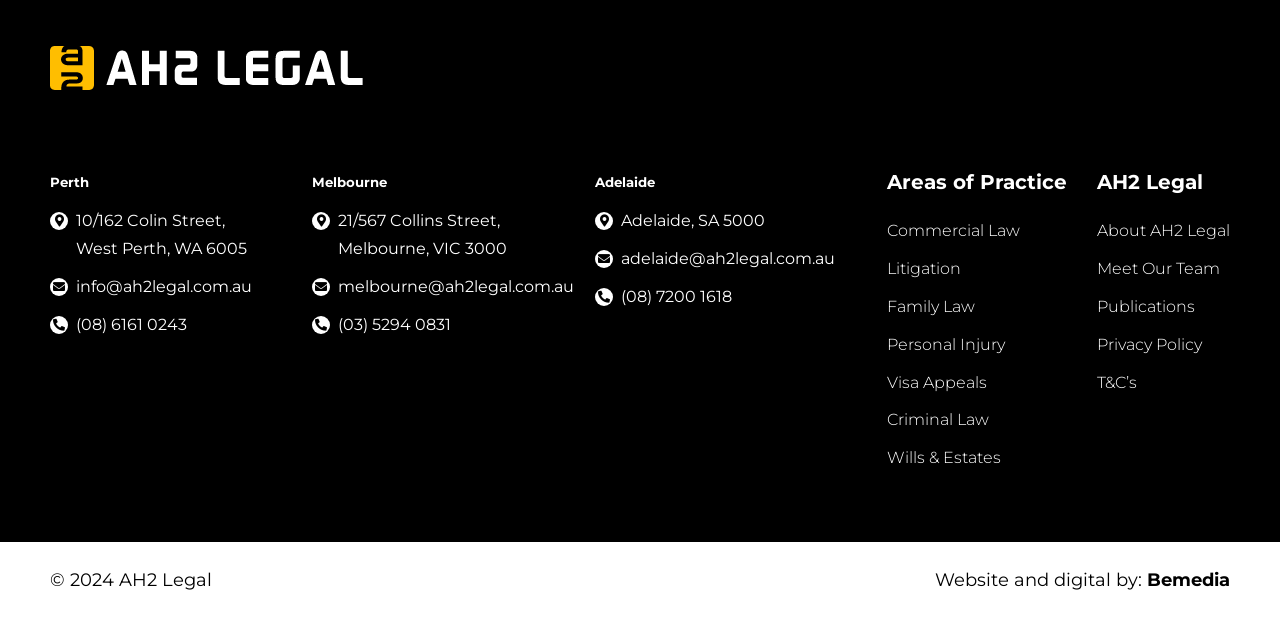Provide your answer in a single word or phrase: 
What is the phone number of AH2 Legal in Melbourne?

(03) 5294 0831